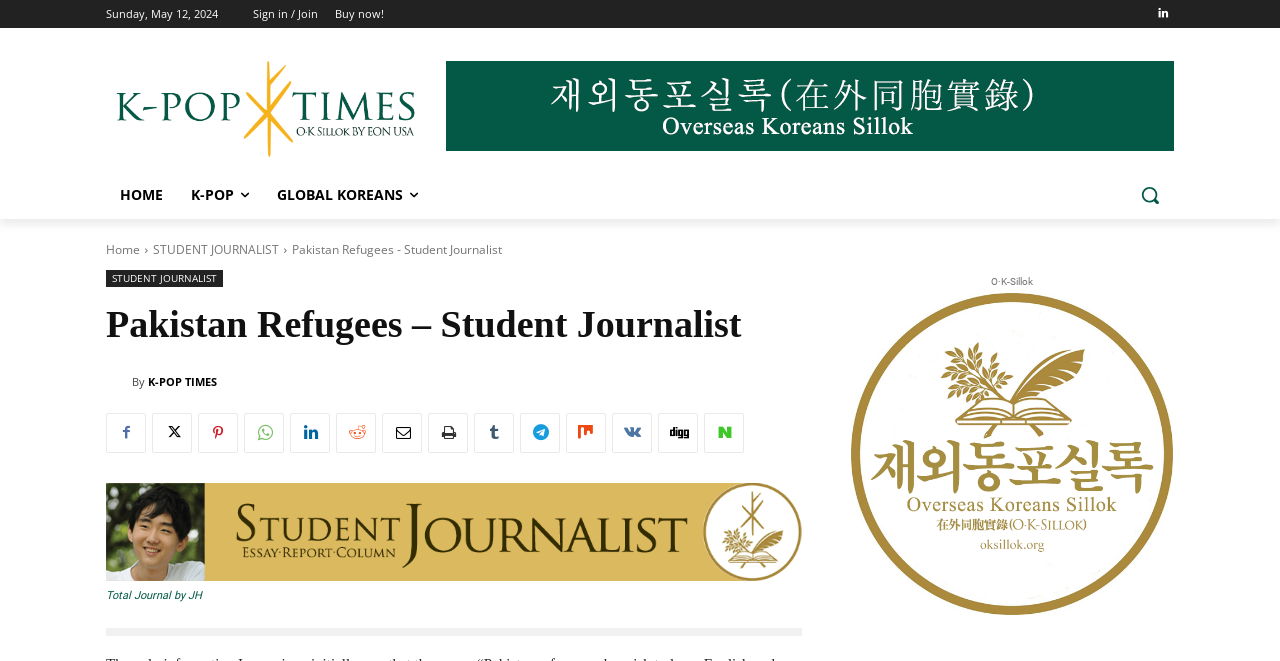Please answer the following question using a single word or phrase: 
What is the name of the logo?

K-POP TIMES